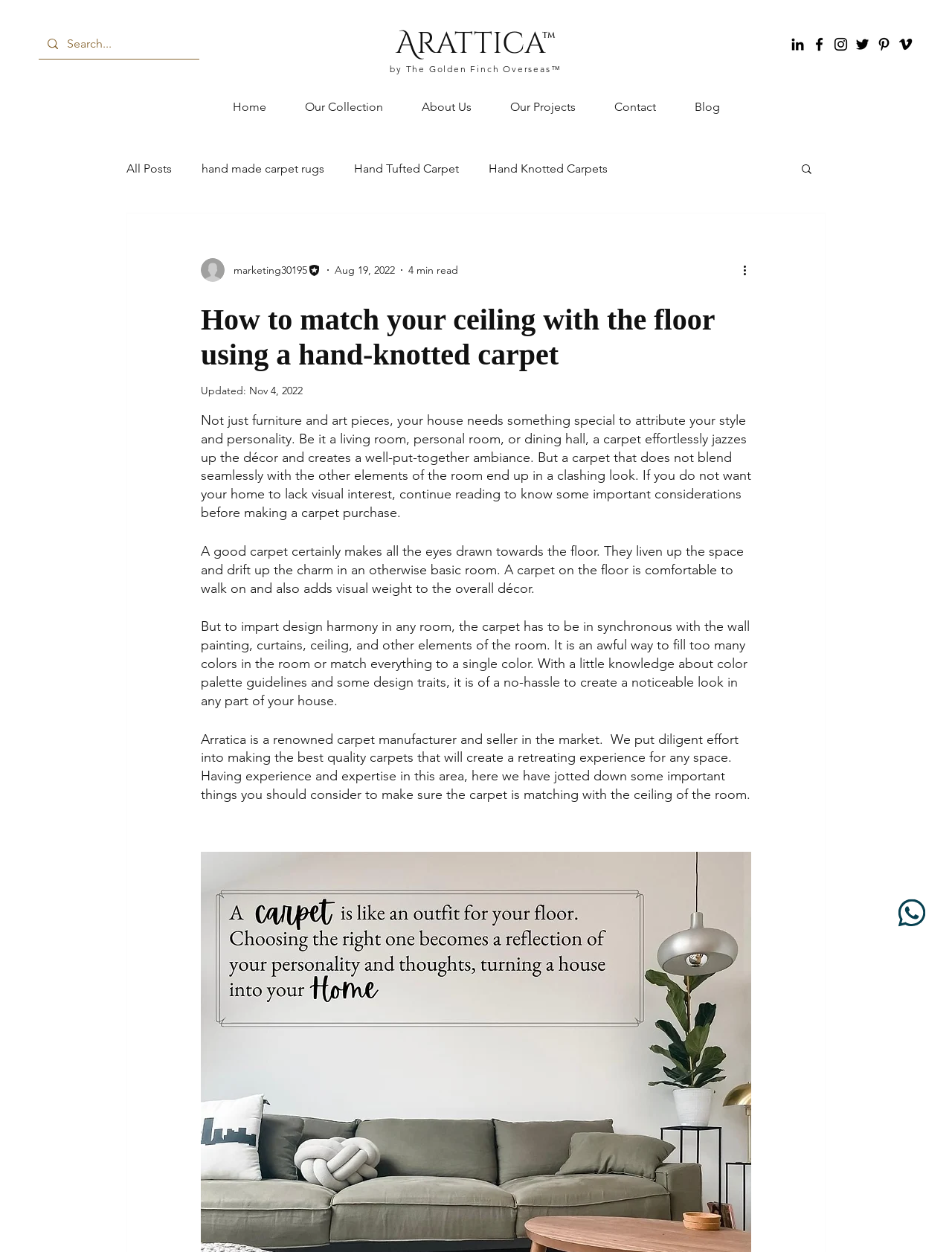Please find the bounding box coordinates of the section that needs to be clicked to achieve this instruction: "Check social media links".

[0.829, 0.029, 0.96, 0.042]